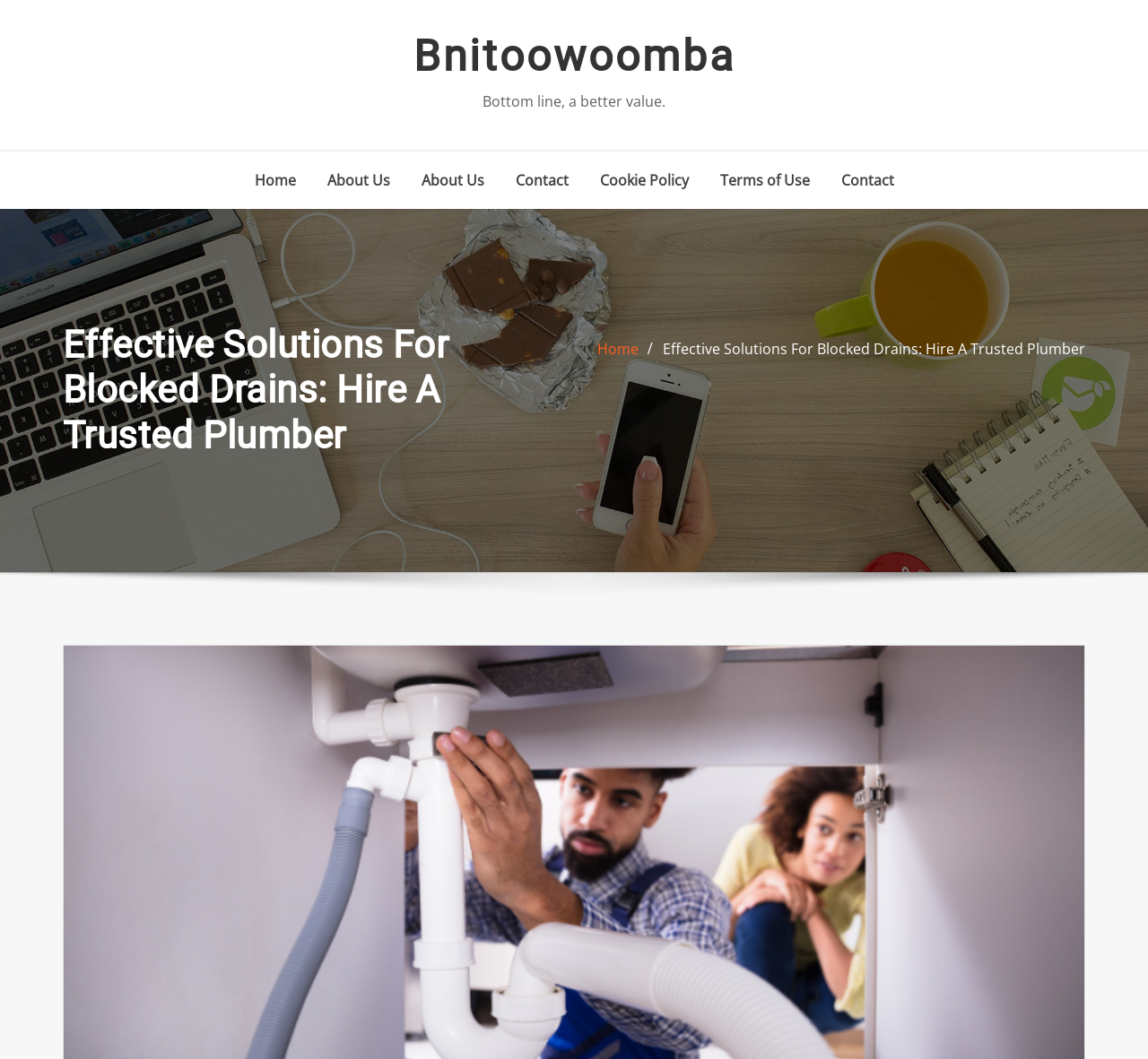Pinpoint the bounding box coordinates of the clickable element needed to complete the instruction: "go to Home". The coordinates should be provided as four float numbers between 0 and 1: [left, top, right, bottom].

[0.221, 0.154, 0.257, 0.186]